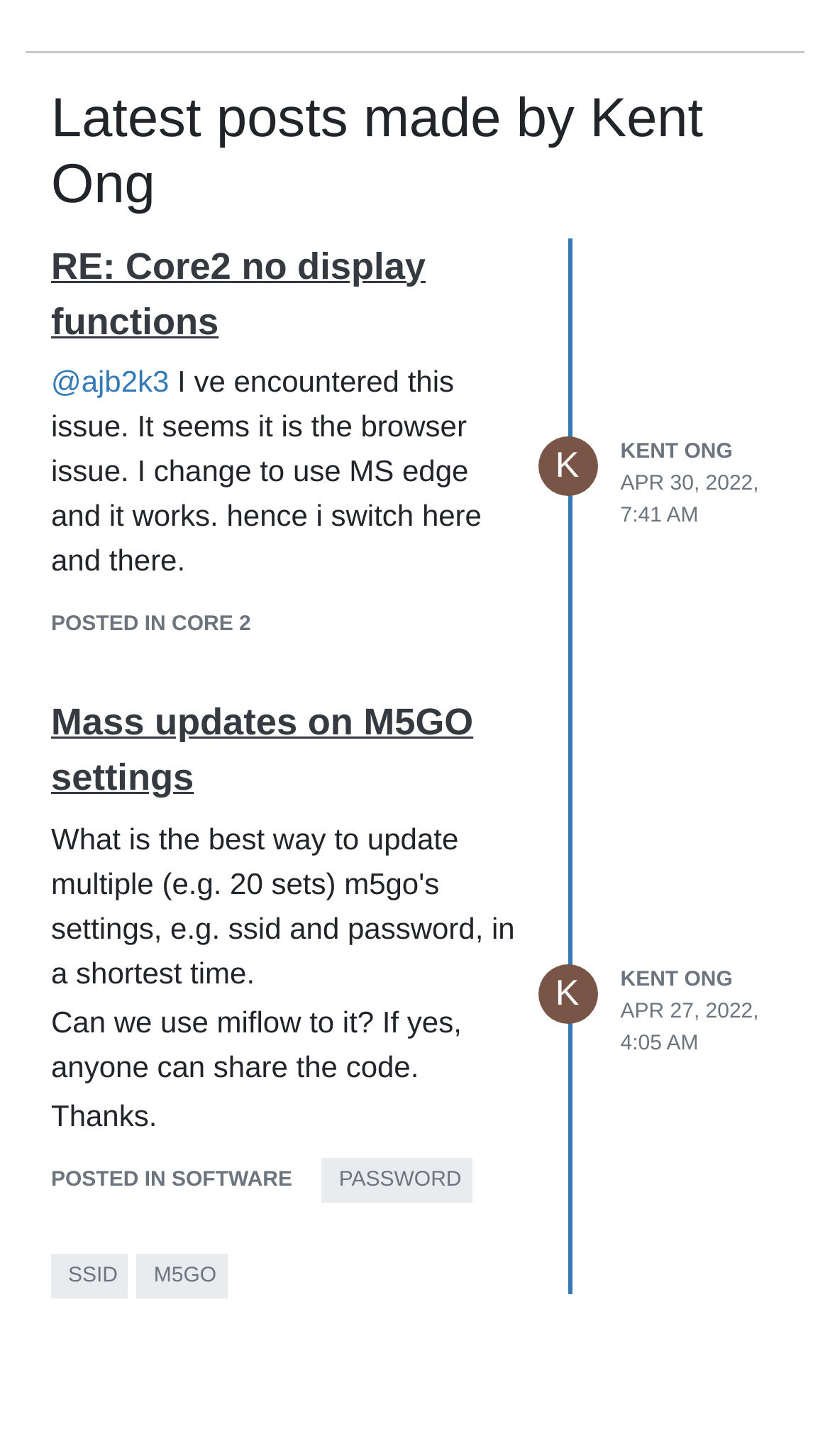Refer to the screenshot and answer the following question in detail:
How many posts are made by Kent Ong on this page?

I found two posts made by Kent Ong on this page, one is 'RE: Core2 no display functions' and the other is 'Mass updates on M5GO settings'.